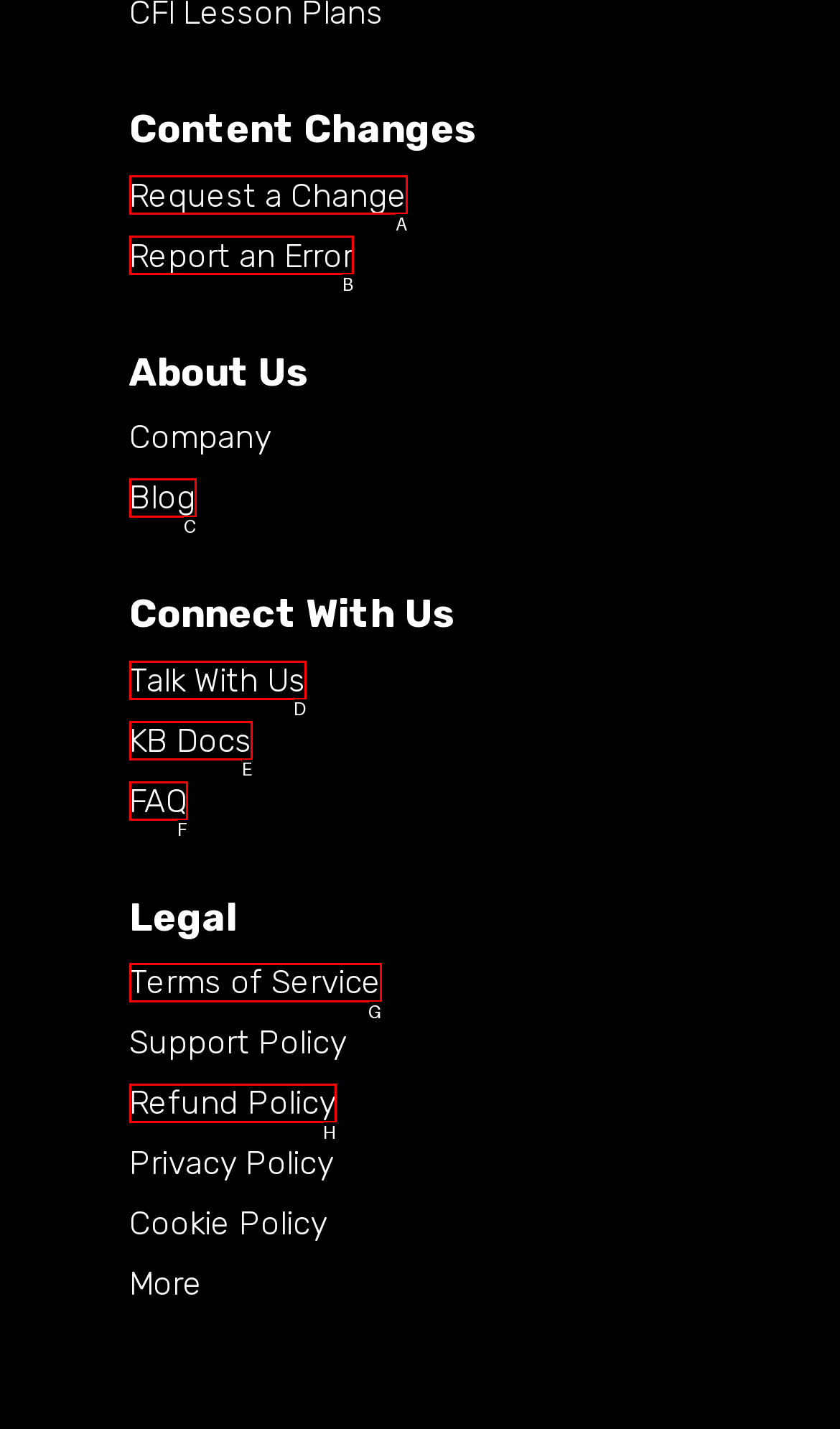Using the provided description: Talk With Us, select the HTML element that corresponds to it. Indicate your choice with the option's letter.

D